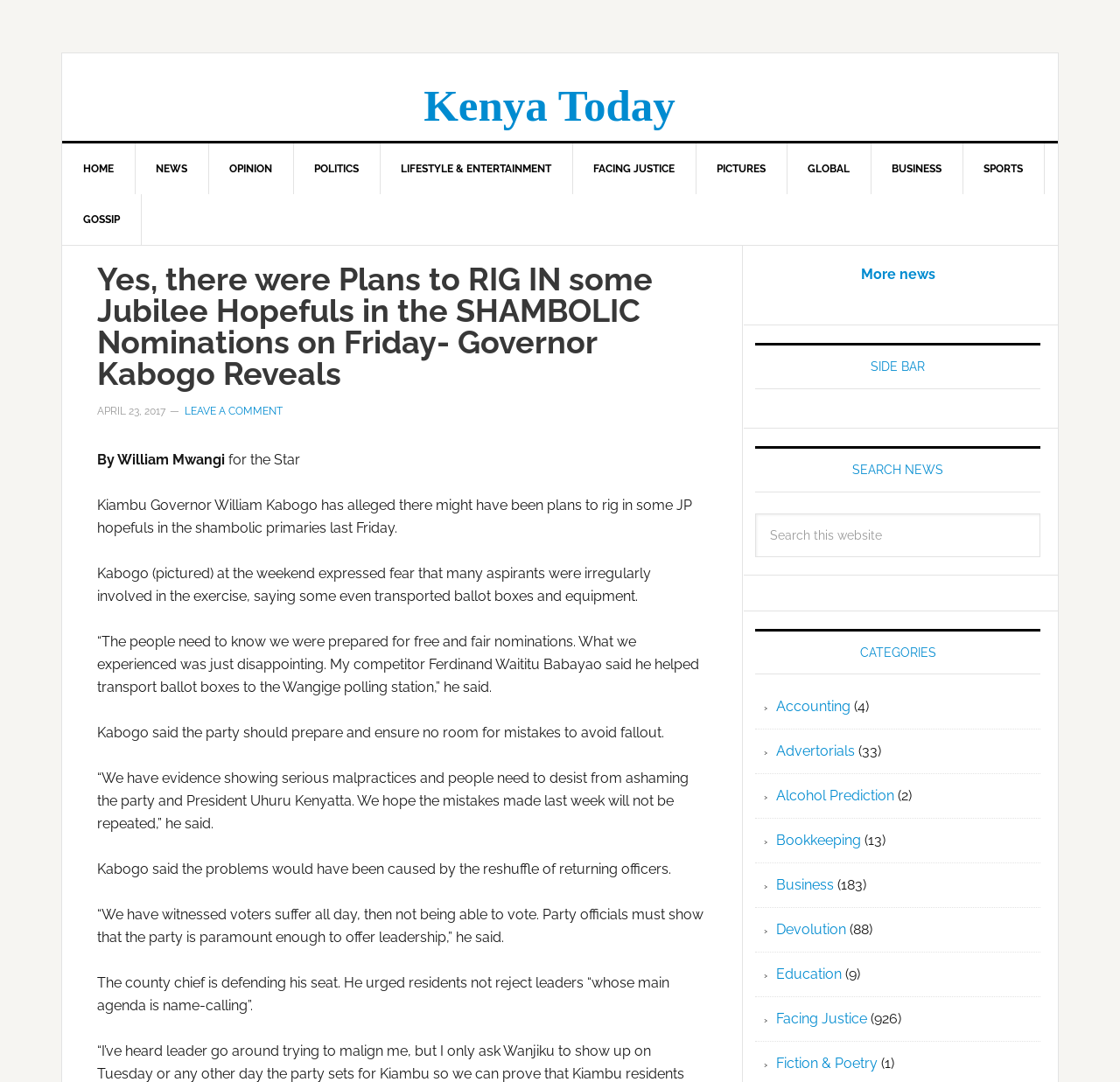Provide an in-depth caption for the webpage.

This webpage appears to be a news article from Kenya Today, with the title "Yes, there were Plans to RIG IN some Jubilee Hopefuls in the SHAMBOLIC Nominations on Friday- Governor Kabogo Reveals". The article is written by William Mwangi for the Star.

At the top of the page, there is a navigation menu with links to various sections of the website, including HOME, NEWS, OPINION, POLITICS, LIFESTYLE & ENTERTAINMENT, FACING JUSTICE, PICTURES, GLOBAL, BUSINESS, and SPORTS.

Below the navigation menu, there is a header section with the article title, a time stamp indicating the article was published on April 23, 2017, and a link to leave a comment.

The article itself is divided into several paragraphs, with the main content written in a clear and concise manner. The text describes Kiambu Governor William Kabogo's allegations of plans to rig in some Jubilee Party hopefuls during the shambolic primaries last Friday. The article quotes Kabogo expressing his concerns about the nomination process and urging the party to prepare and ensure no room for mistakes to avoid fallout.

To the right of the article, there is a sidebar with links to more news, a search bar, and a list of categories including Accounting, Advertorials, Alcohol Prediction, Bookkeeping, Business, Devolution, Education, Facing Justice, and Fiction & Poetry, each with a number of related articles in parentheses.

Overall, the webpage is well-organized and easy to navigate, with a clear focus on presenting the news article and related content.